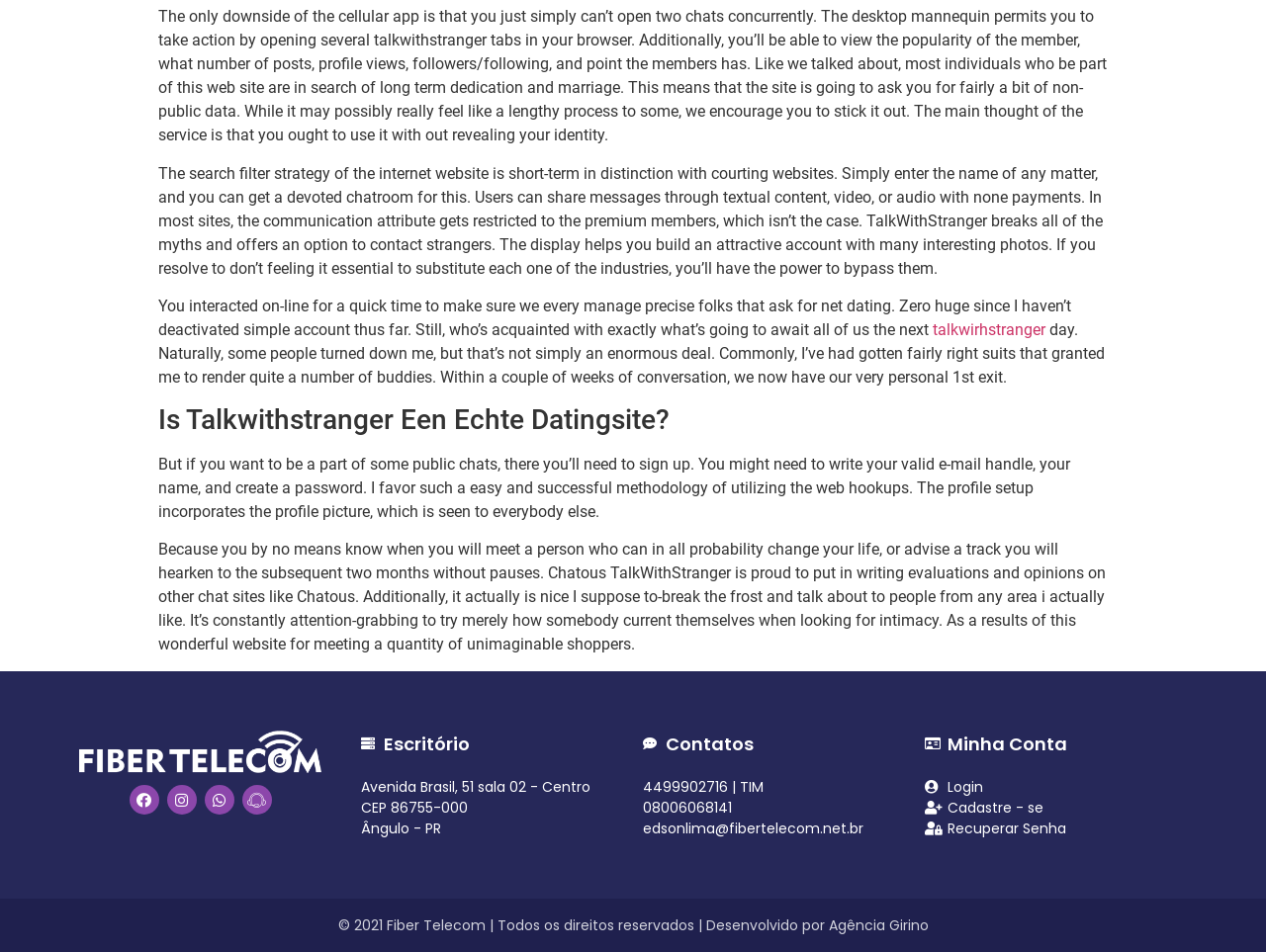Use one word or a short phrase to answer the question provided: 
What is the benefit of using TalkWithStranger?

Meet new people